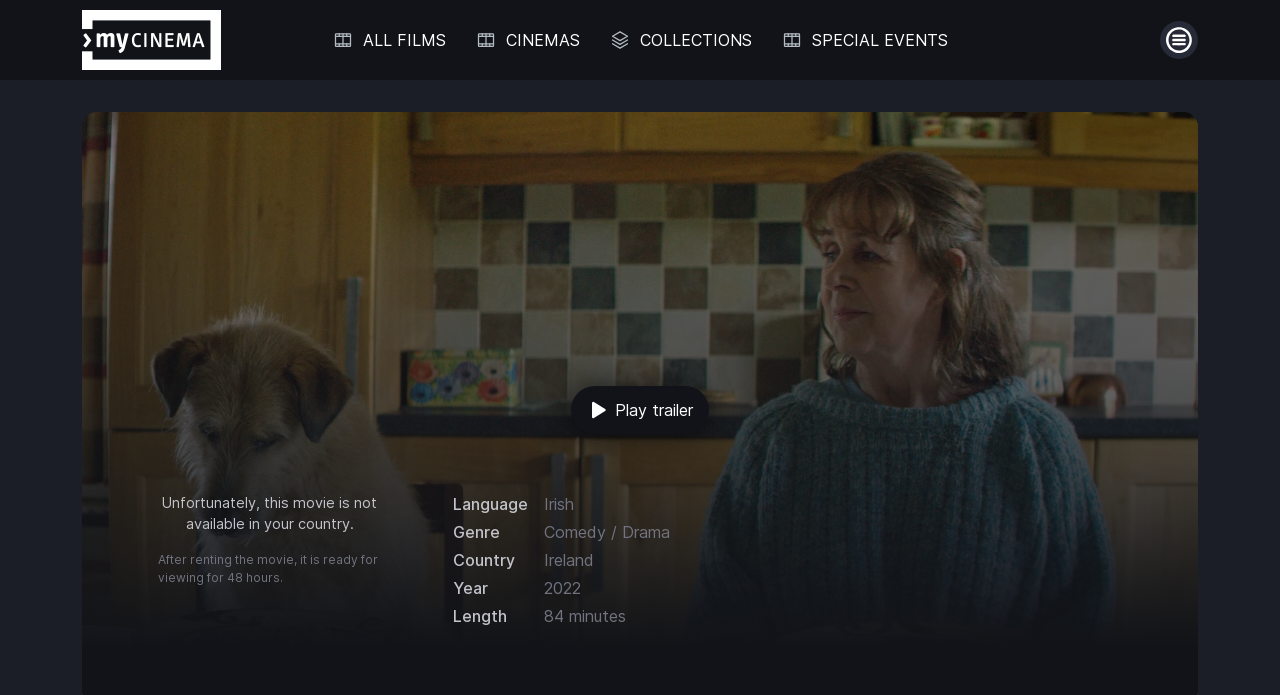Specify the bounding box coordinates for the region that must be clicked to perform the given instruction: "Play the trailer".

[0.459, 0.575, 0.474, 0.604]